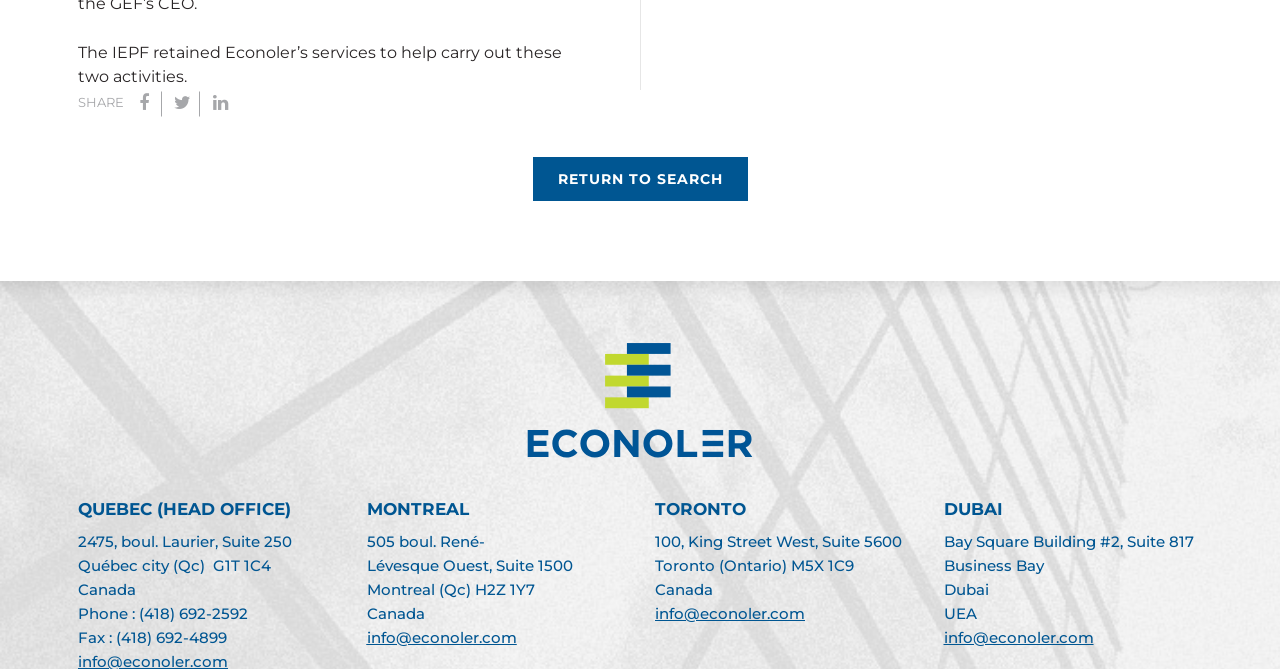In which city is Econoler's head office located?
Please provide a comprehensive and detailed answer to the question.

I looked for the location of the head office, which is indicated by the QUEBEC (HEAD OFFICE) heading. The address listed under this heading includes Quebec city, indicating that the head office is located there.